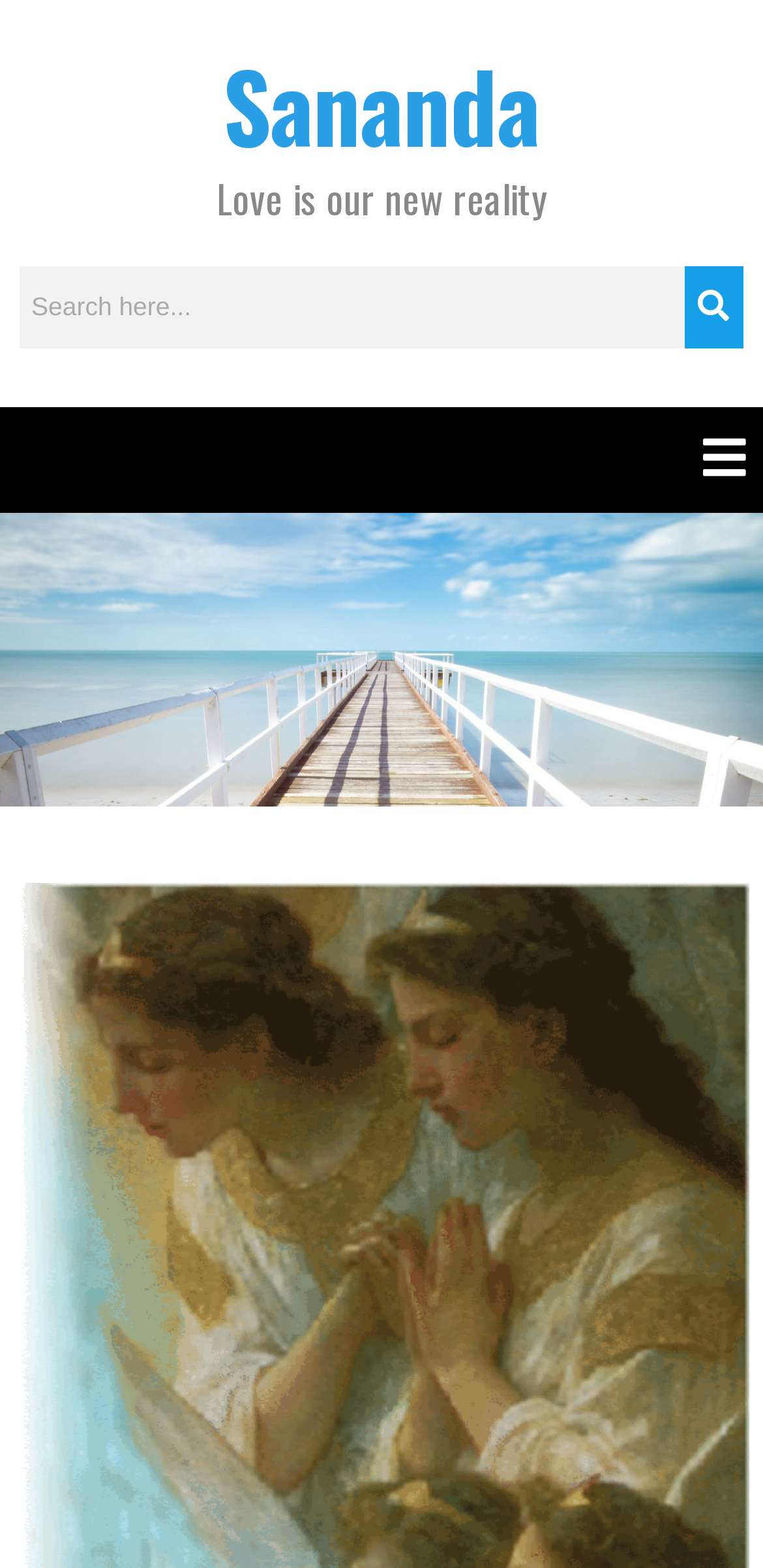What is the function of the button with a menu icon?
Carefully analyze the image and provide a detailed answer to the question.

The button with a menu icon (uf0c9) is likely a toggle button that opens or closes a menu. The presence of the 'hasPopup' property and the 'expanded' property set to 'False' suggests that the menu is not currently open, and clicking the button would open it.